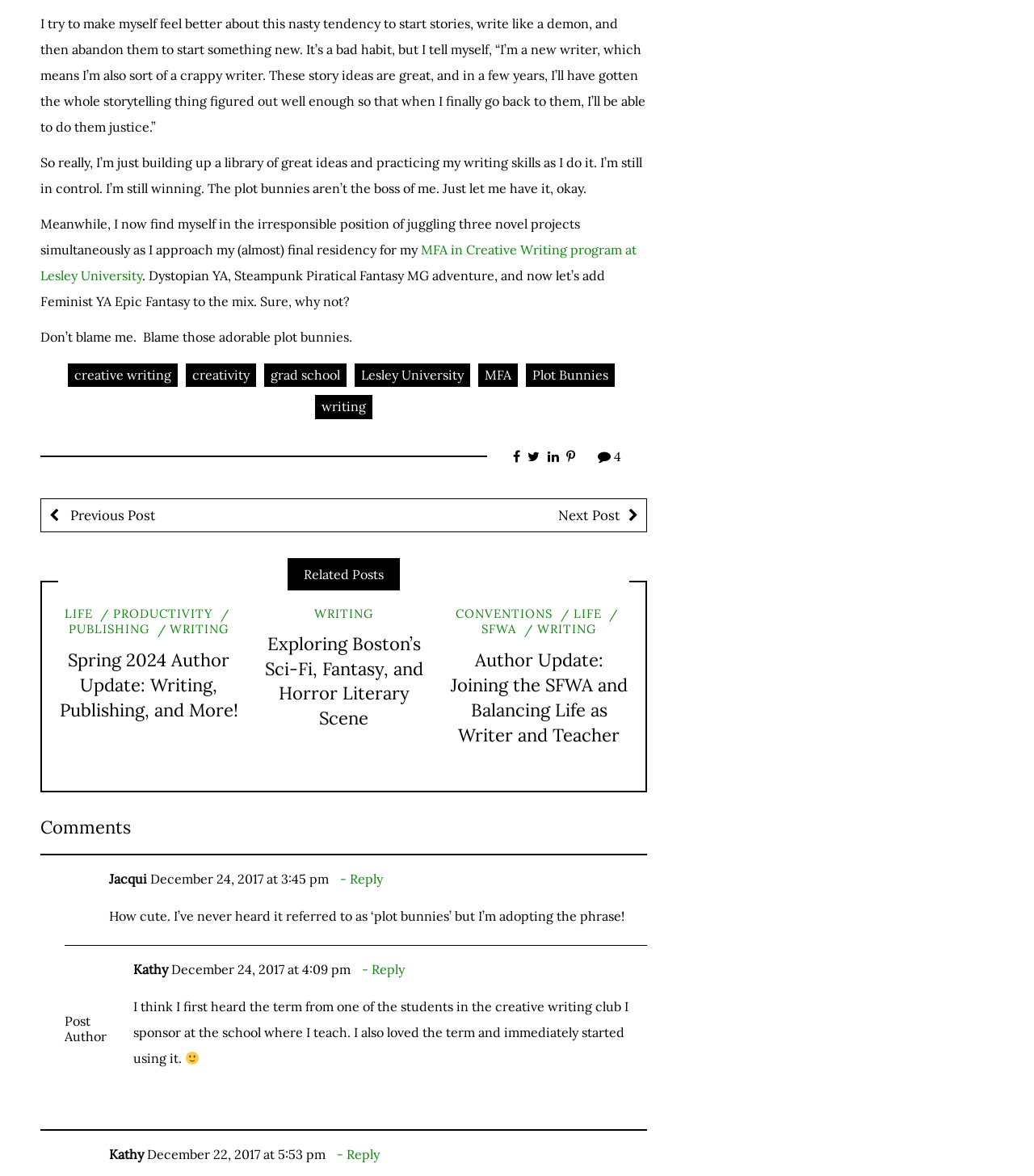How many novel projects is the author juggling?
Provide a concise answer using a single word or phrase based on the image.

Three